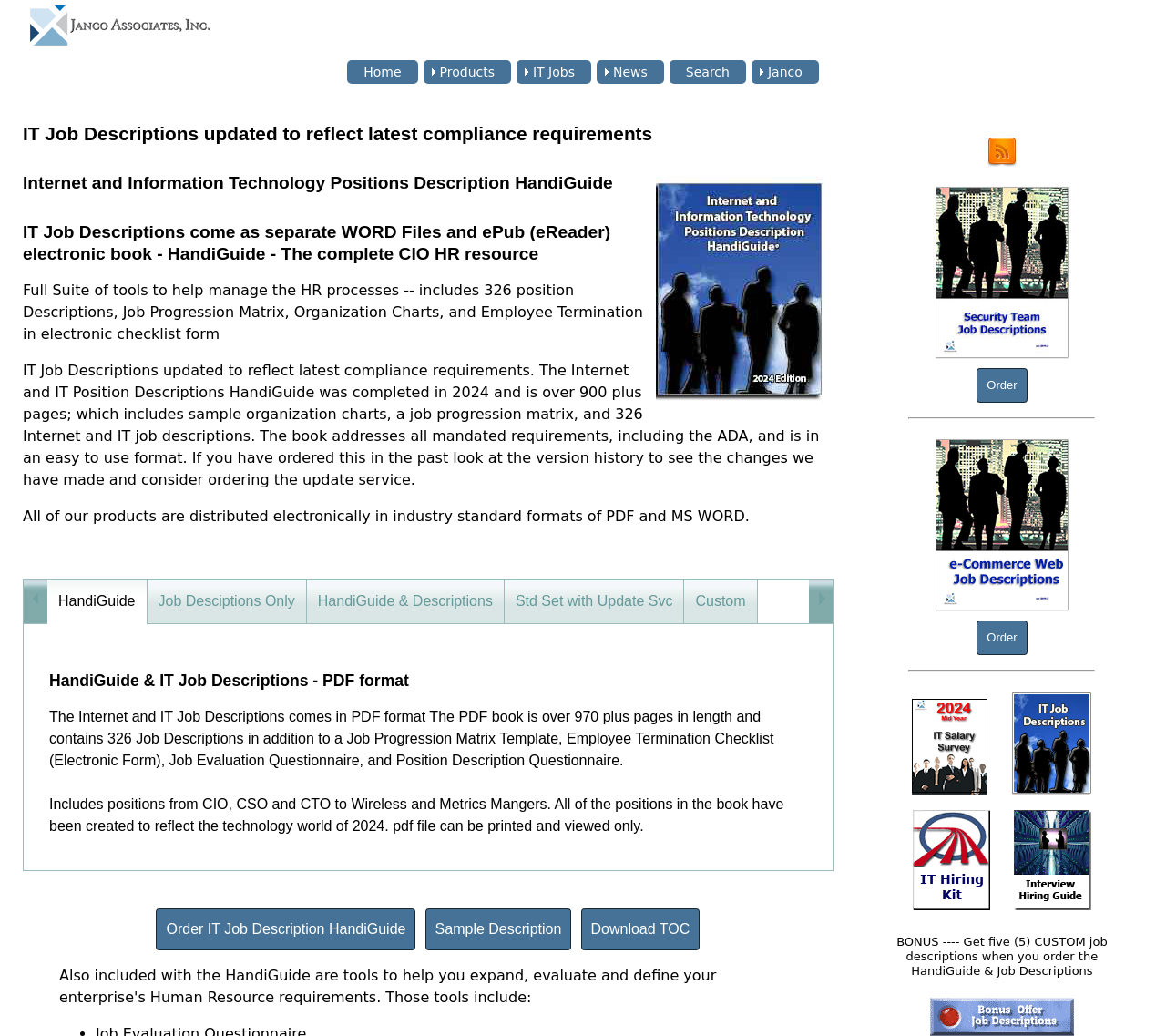Locate the bounding box coordinates of the clickable region to complete the following instruction: "View the 'IT Job Descriptions' image."

[0.555, 0.166, 0.715, 0.398]